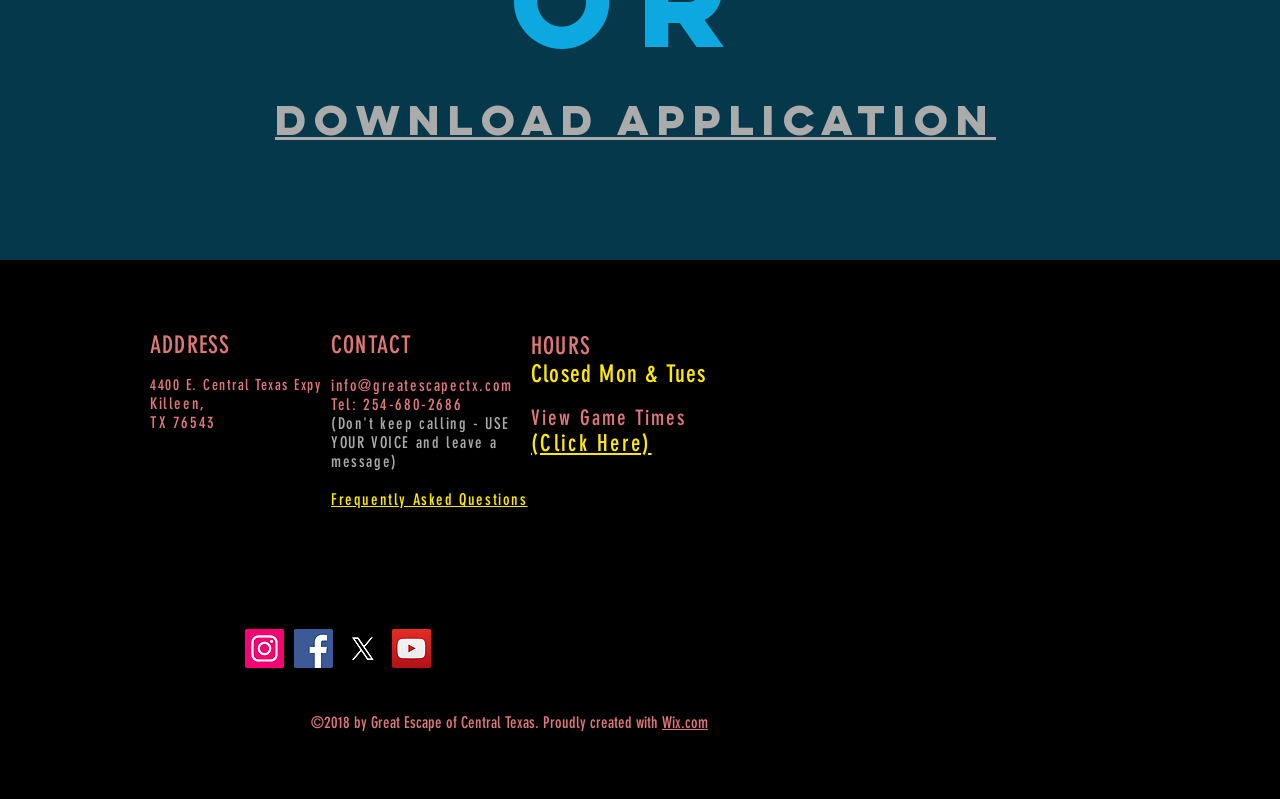What is the address of Great Escape of Central Texas?
Using the image, answer in one word or phrase.

4400 E. Central Texas Expy, Killeen, TX 76543